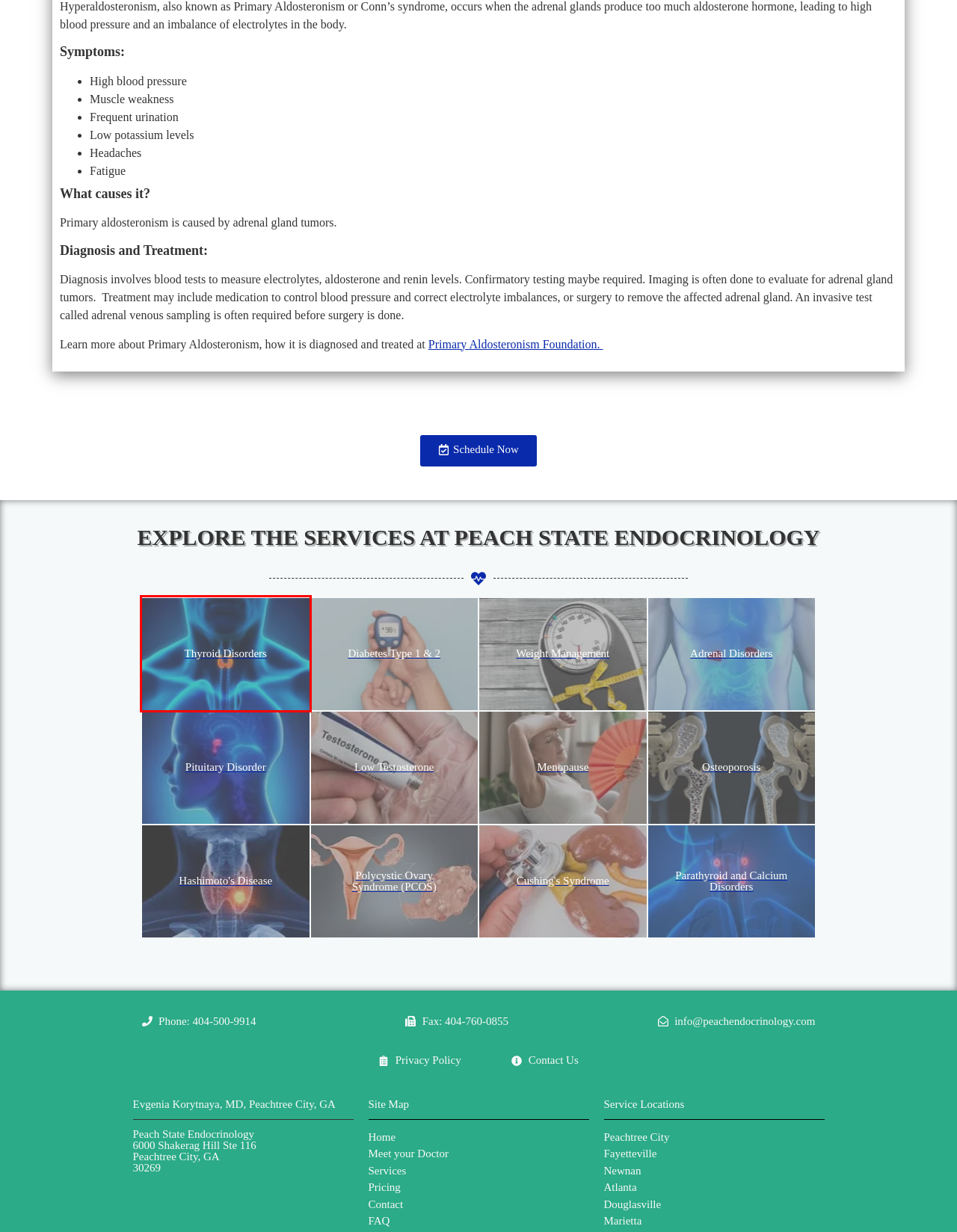Examine the screenshot of a webpage with a red bounding box around a UI element. Your task is to identify the webpage description that best corresponds to the new webpage after clicking the specified element. The given options are:
A. Hashimoto’s Disease - Peach State Endocrinology
B. Thyroid Disorders - Peach State Endocrinology
C. Polycystic Ovary Syndrome (PCOS) - Peach State Endocrinology
D. Parathyroid and Calcium Disorders - Peach State Endocrinology
E. Privacy Notice - Peach State Endocrinology
F. Low Testosterone - Peach State Endocrinology
G. Menopause - Peach State Endocrinology
H. Cushing’s Syndrome - Peach State Endocrinology

A